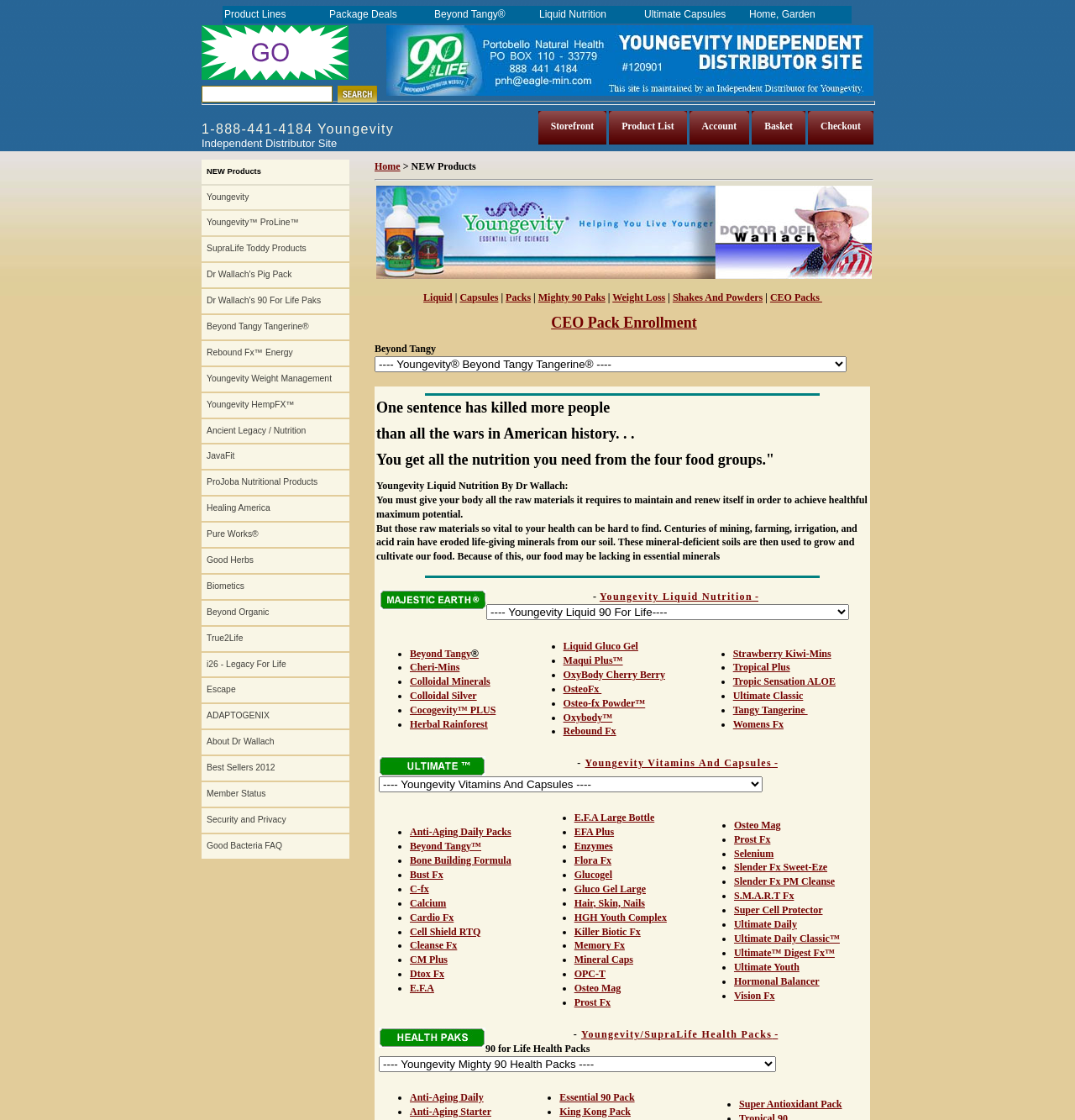Please provide a short answer using a single word or phrase for the question:
What is the purpose of the 'Submit' button?

To submit a form